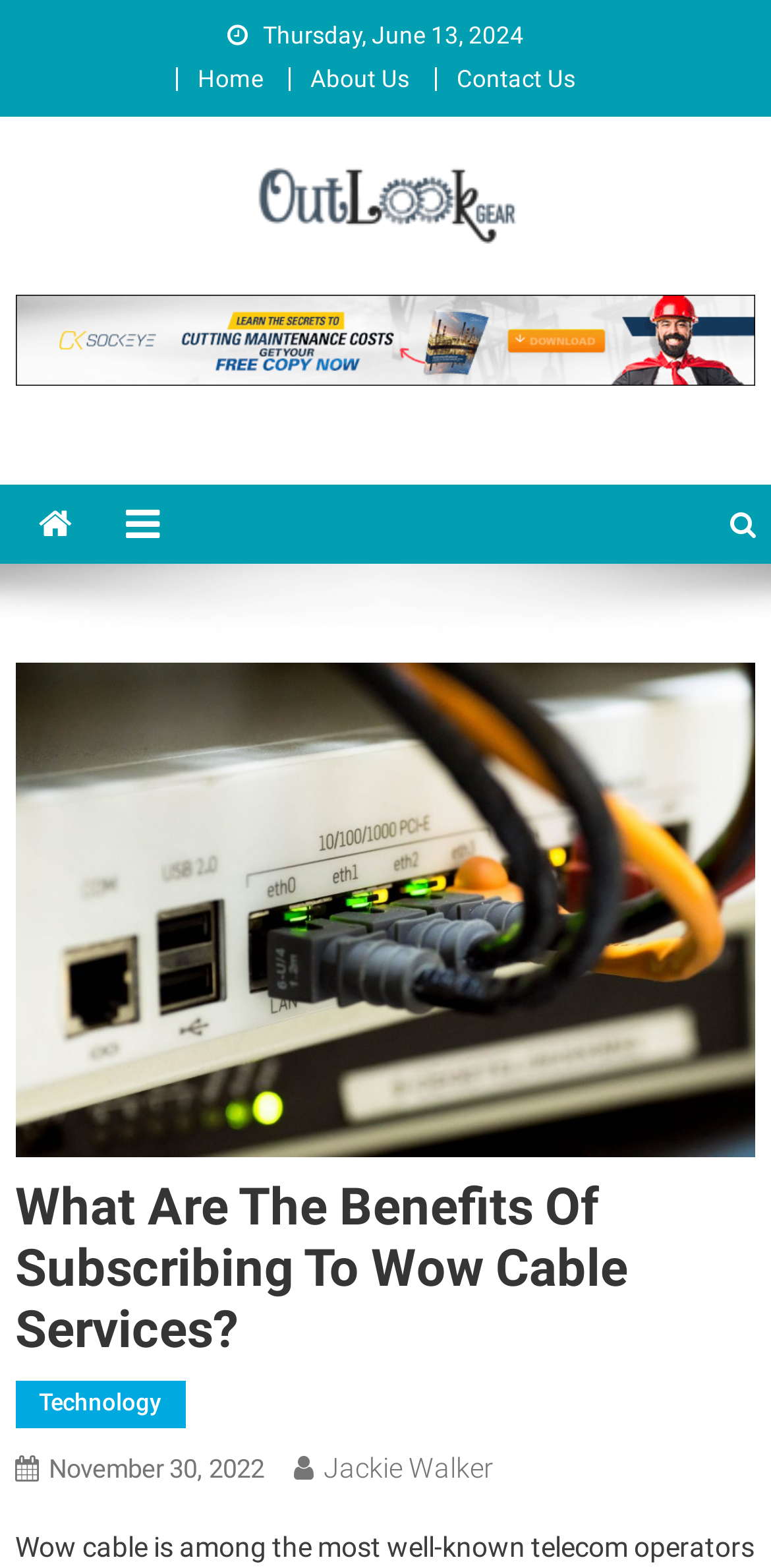Determine the coordinates of the bounding box for the clickable area needed to execute this instruction: "view the article posted by Jackie Walker".

[0.42, 0.925, 0.641, 0.946]